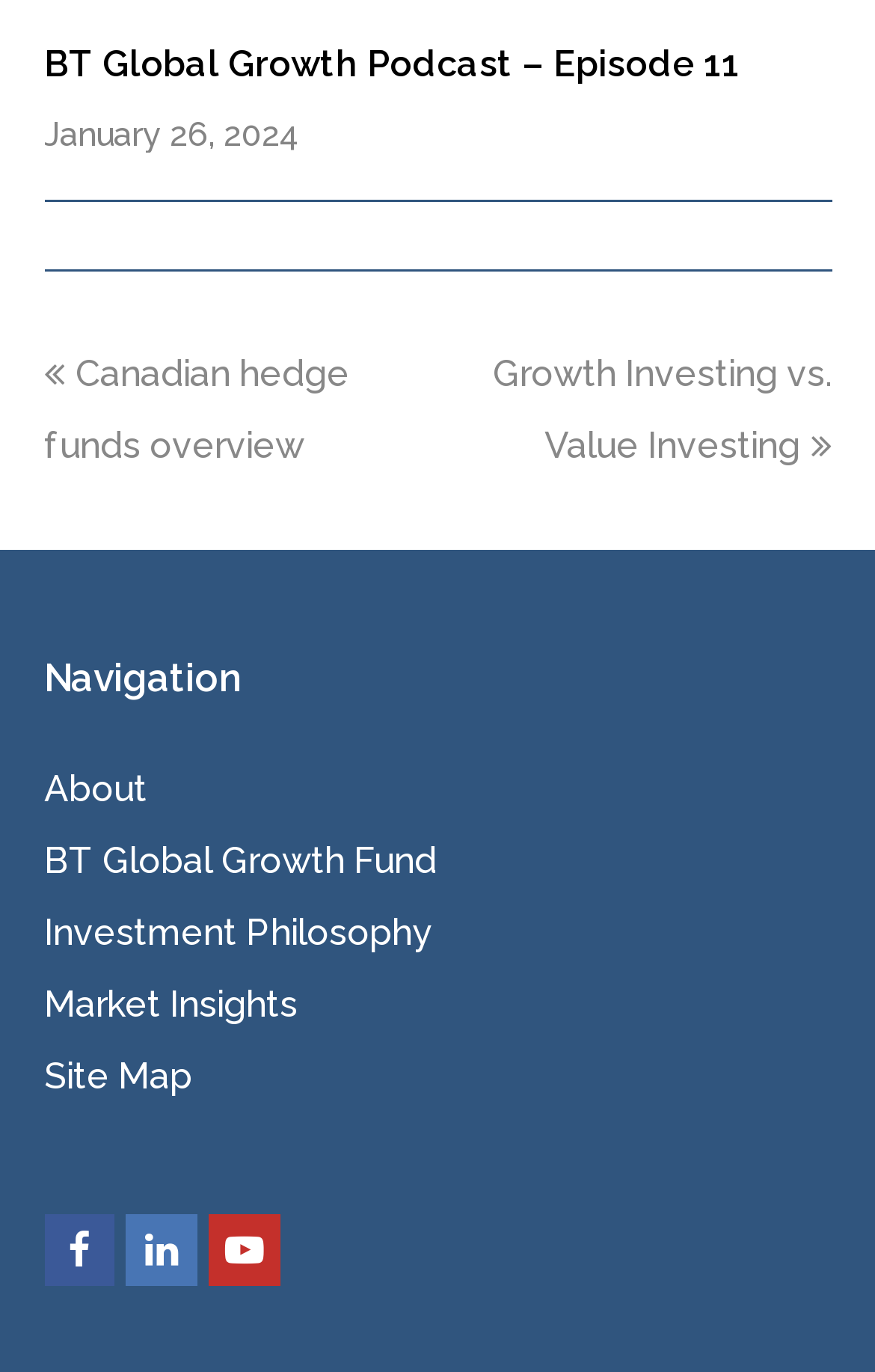Could you provide the bounding box coordinates for the portion of the screen to click to complete this instruction: "learn about Canadian hedge funds"?

[0.05, 0.257, 0.399, 0.341]